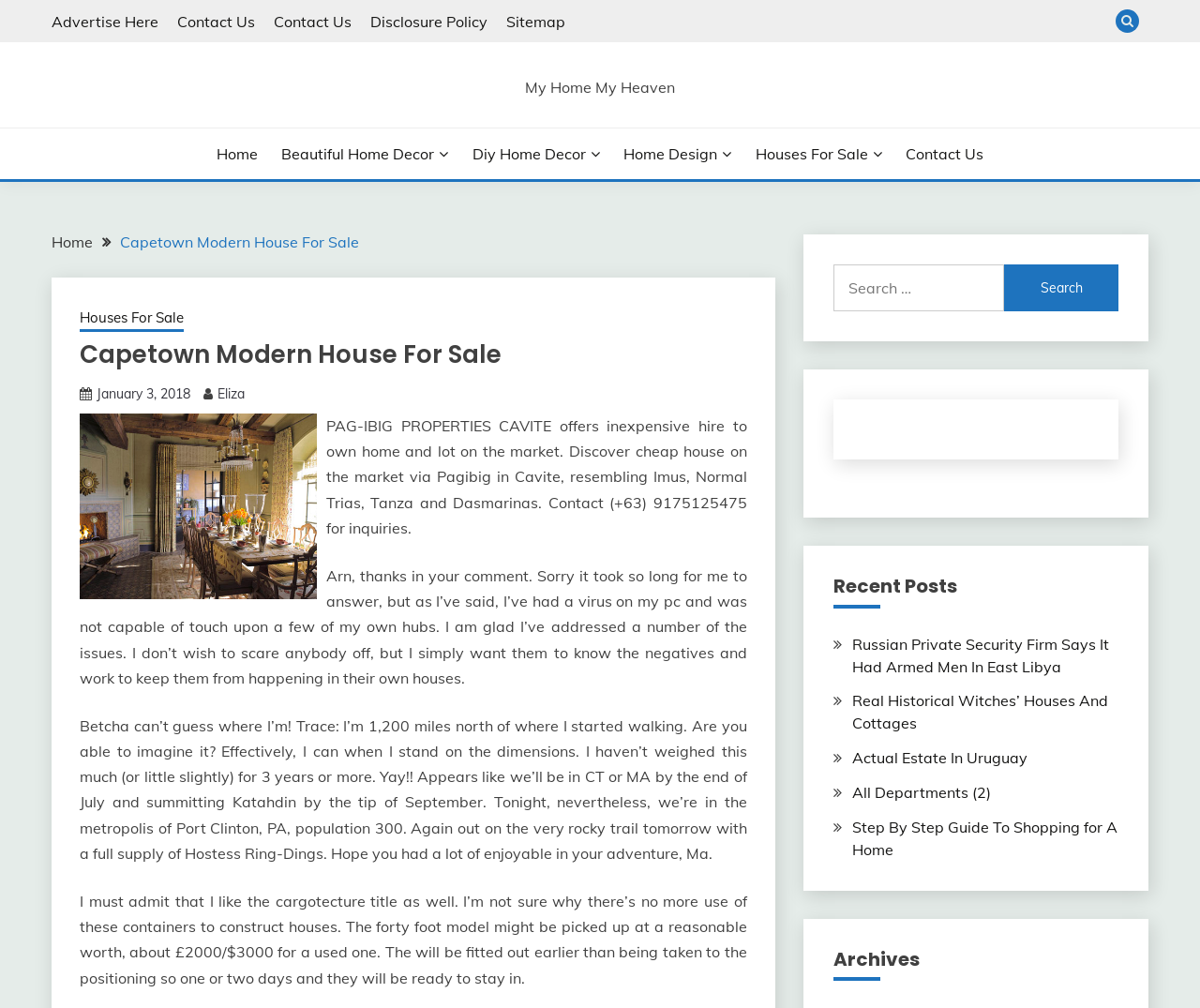What is the name of the house for sale?
Please respond to the question with a detailed and informative answer.

The name of the house for sale can be found in the breadcrumbs navigation section, where it is listed as 'Capetown Modern House For Sale'.